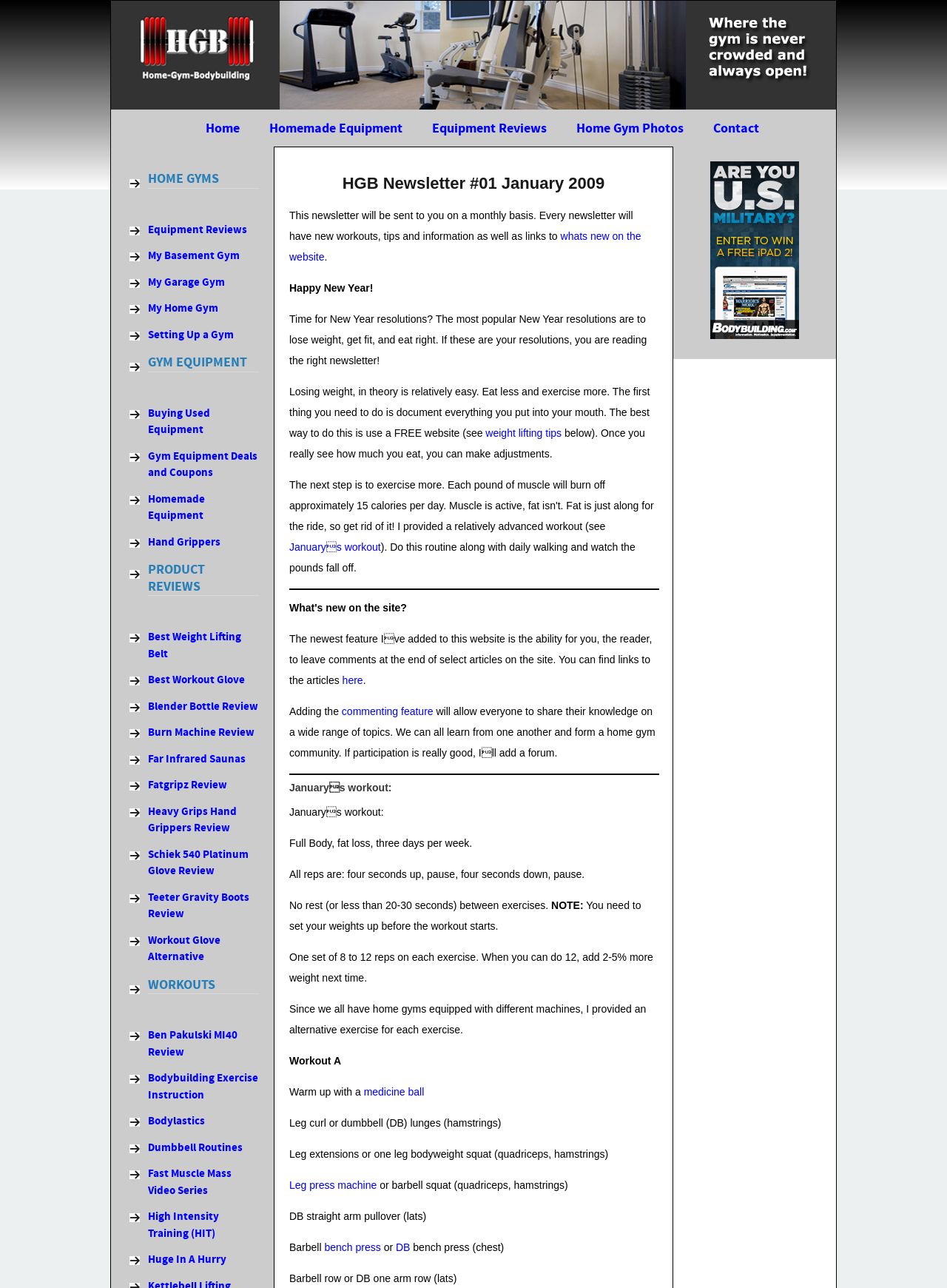What is the purpose of the 'commenting feature' mentioned in the newsletter?
Please ensure your answer to the question is detailed and covers all necessary aspects.

The commenting feature is mentioned as a way for readers to share their knowledge and form a community, allowing everyone to learn from each other and discuss topics related to bodybuilding and fitness.